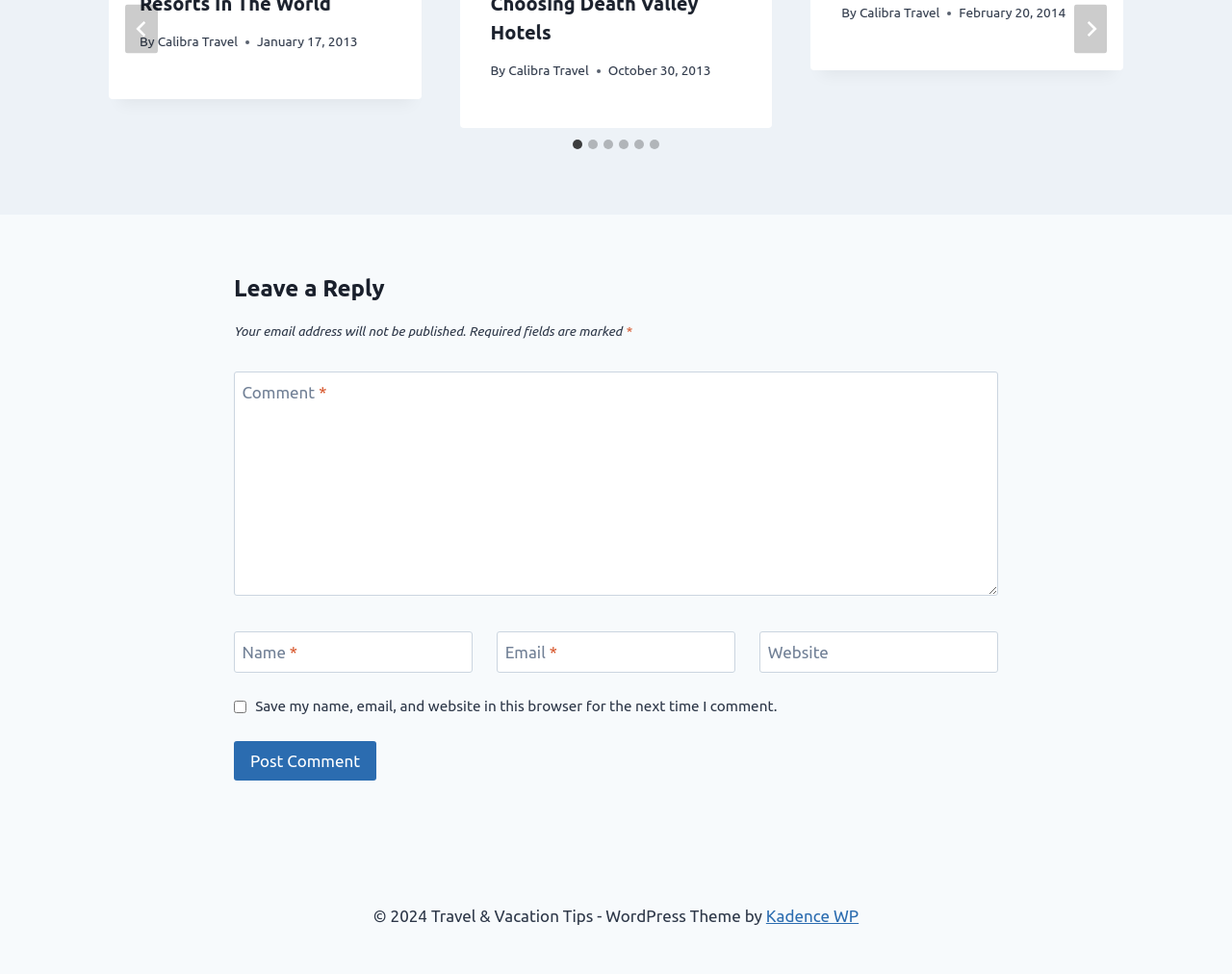Identify the bounding box coordinates of the region I need to click to complete this instruction: "Click the 'Go to last slide' button".

[0.102, 0.005, 0.128, 0.055]